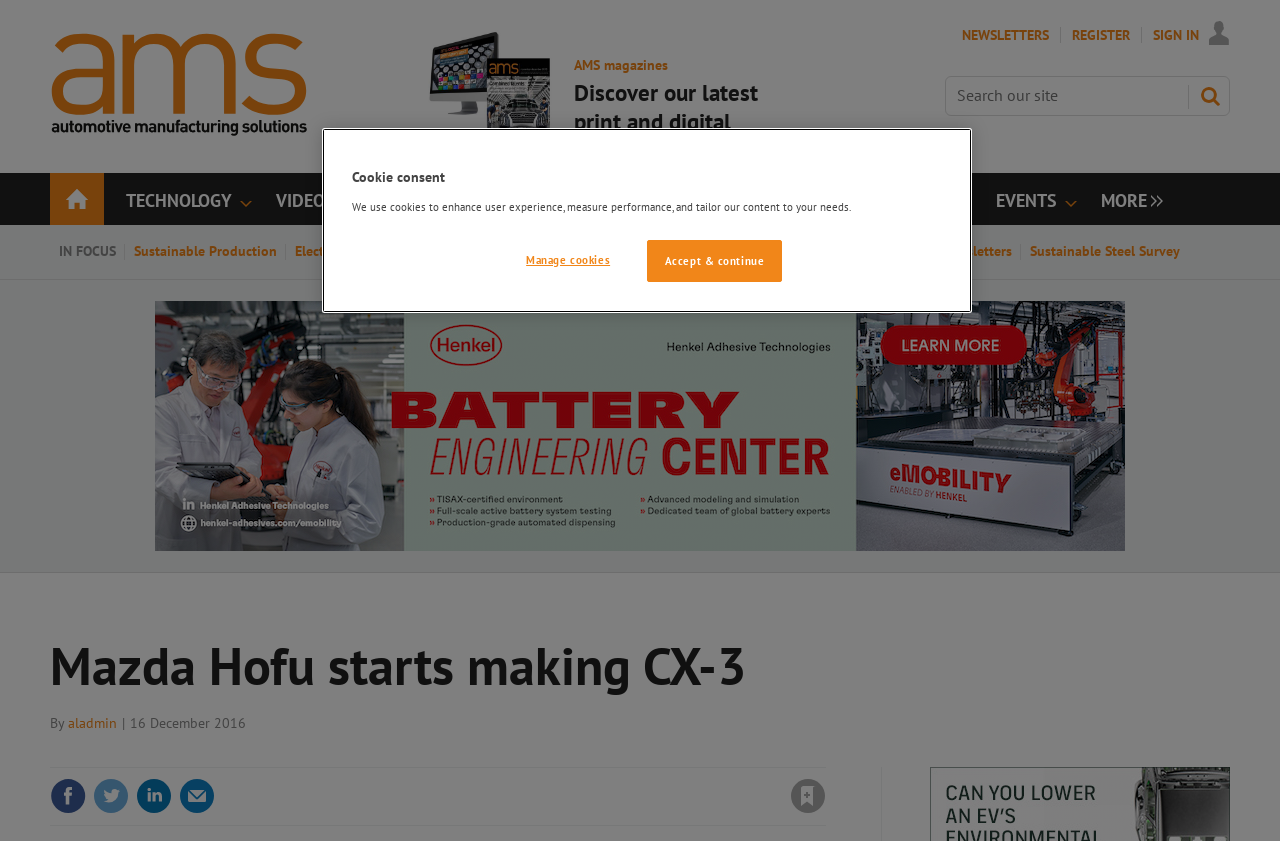What is the topic of the link 'Sustainable Steel Survey'?
Answer the question in a detailed and comprehensive manner.

The link 'Sustainable Steel Survey' is located in the main navigation menu, and its text content is 'Sustainable Steel Survey', which implies that the topic of the link is related to sustainable steel.